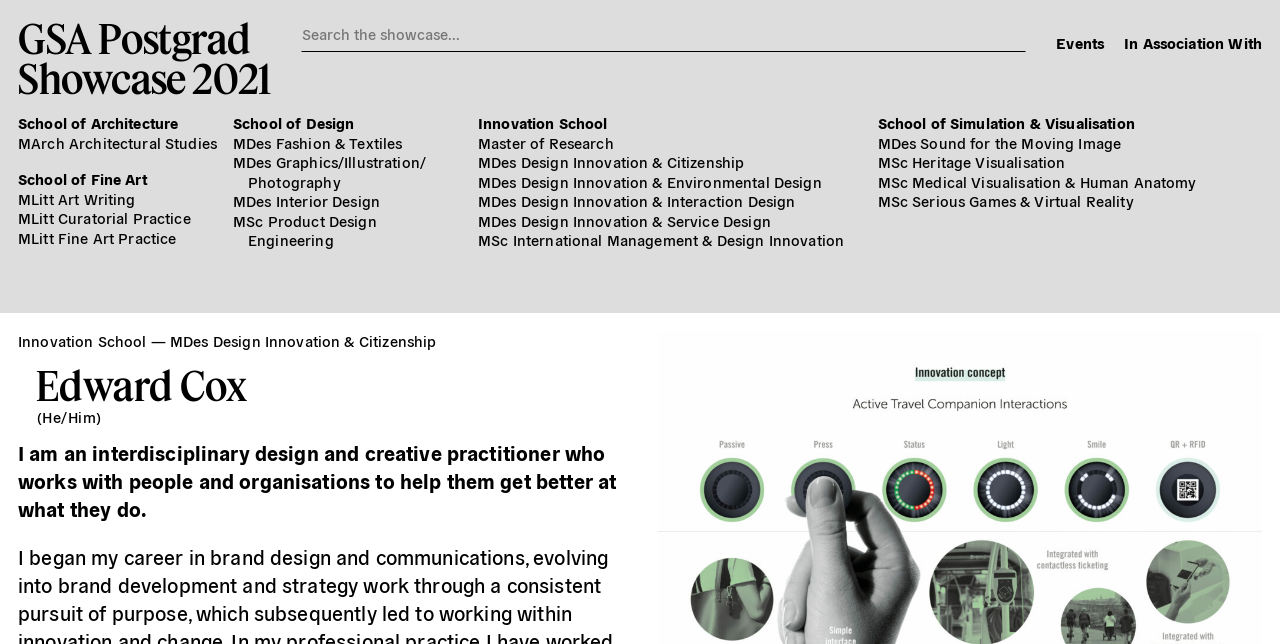Return the bounding box coordinates of the UI element that corresponds to this description: "School of Architecture". The coordinates must be given as four float numbers in the range of 0 and 1, [left, top, right, bottom].

[0.014, 0.175, 0.17, 0.206]